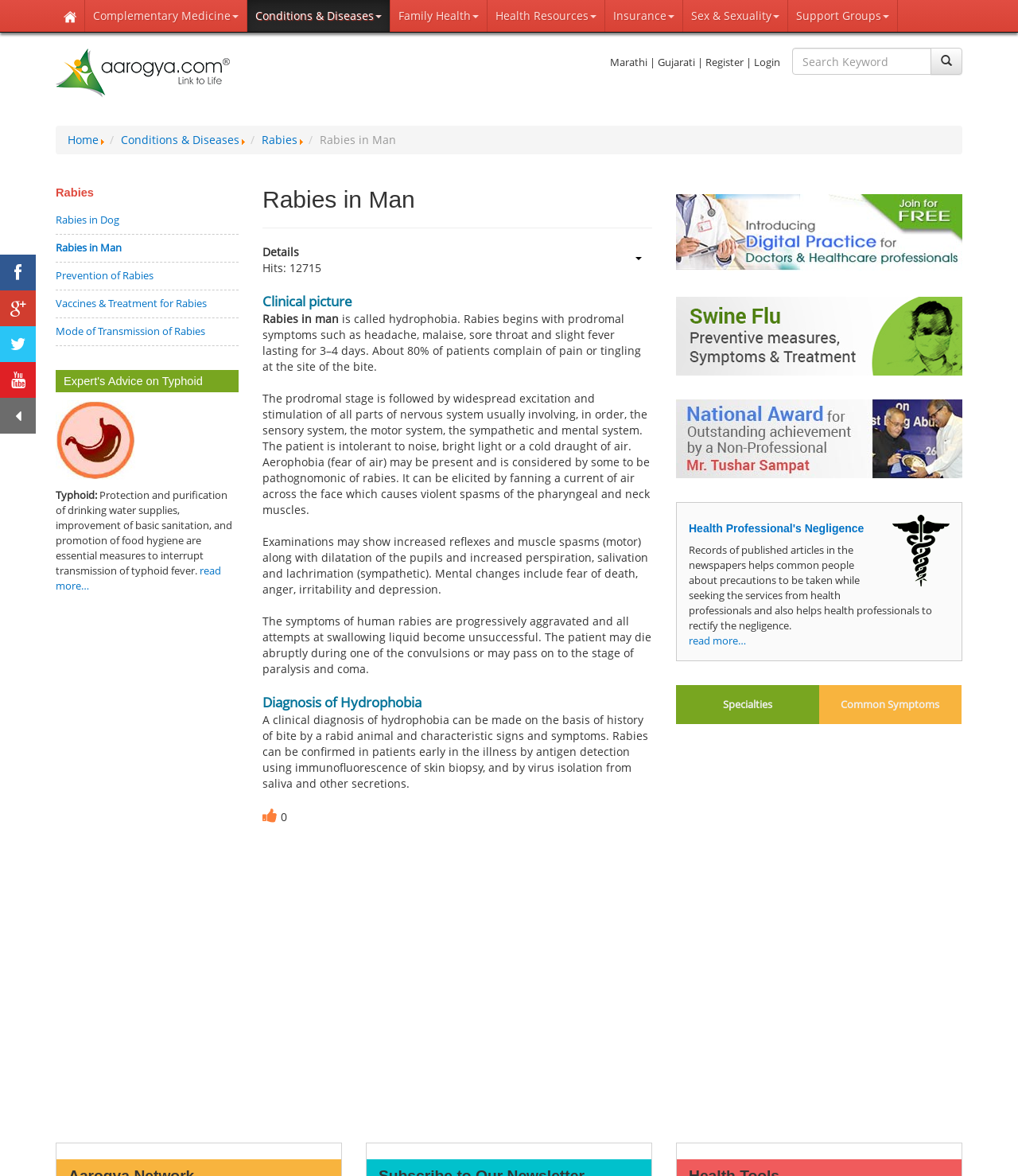Kindly determine the bounding box coordinates of the area that needs to be clicked to fulfill this instruction: "read more about Typhoid".

[0.055, 0.479, 0.217, 0.504]